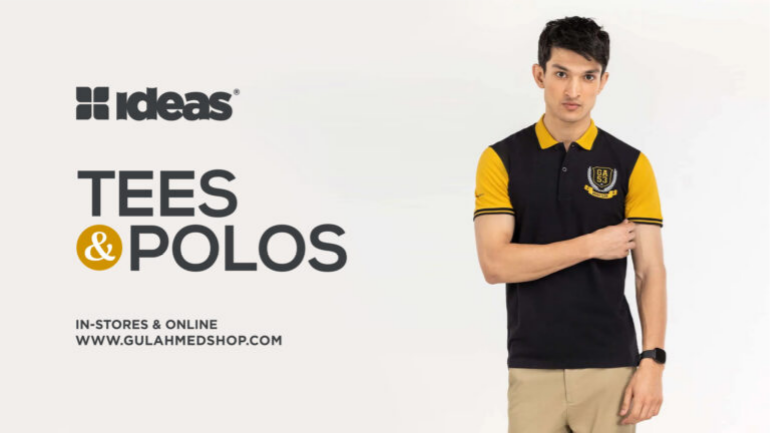Can the product be purchased online?
Using the image, answer in one word or phrase.

Yes